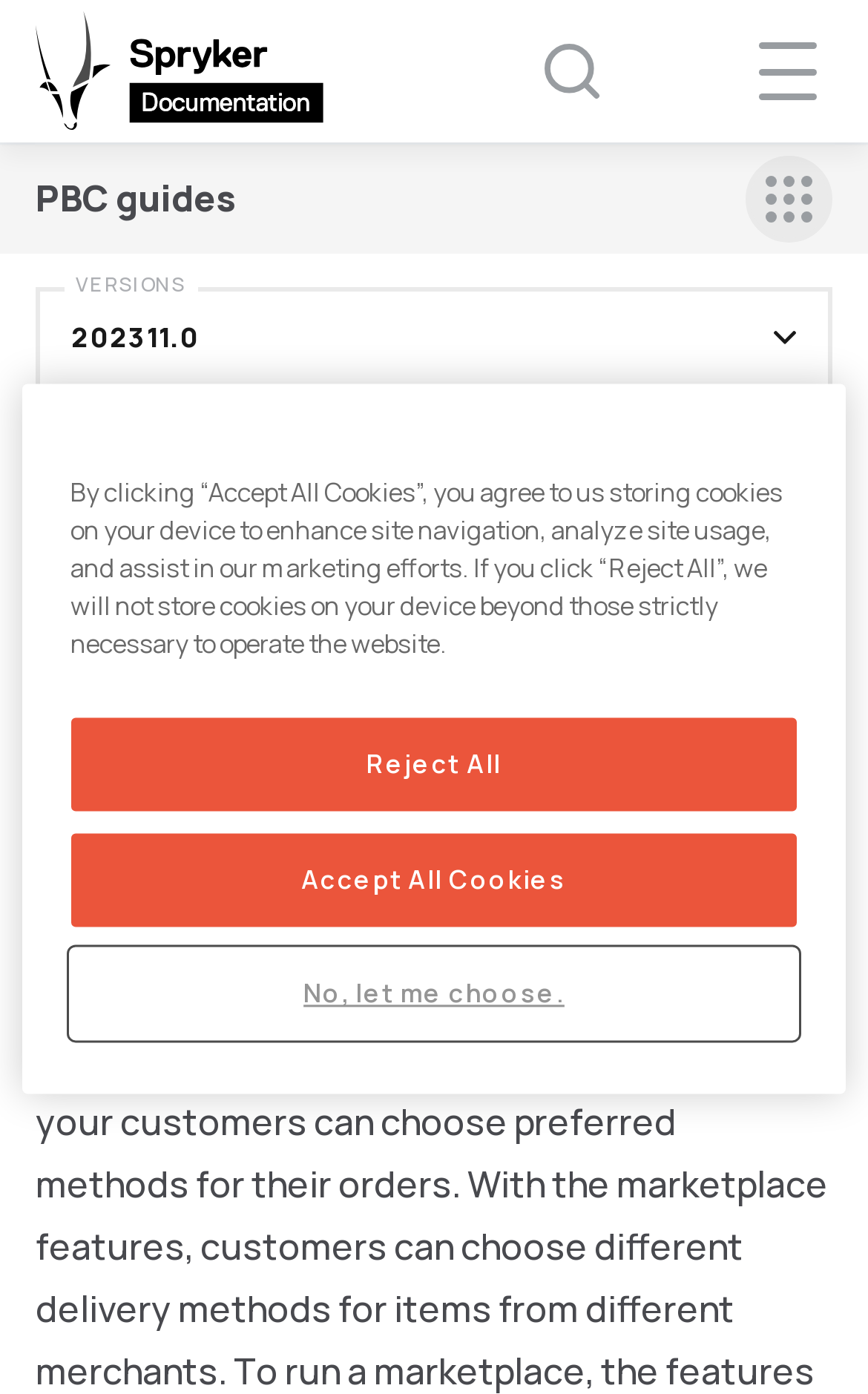Identify the bounding box for the described UI element. Provide the coordinates in (top-left x, top-left y, bottom-right x, bottom-right y) format with values ranging from 0 to 1: In His Own Words309

None